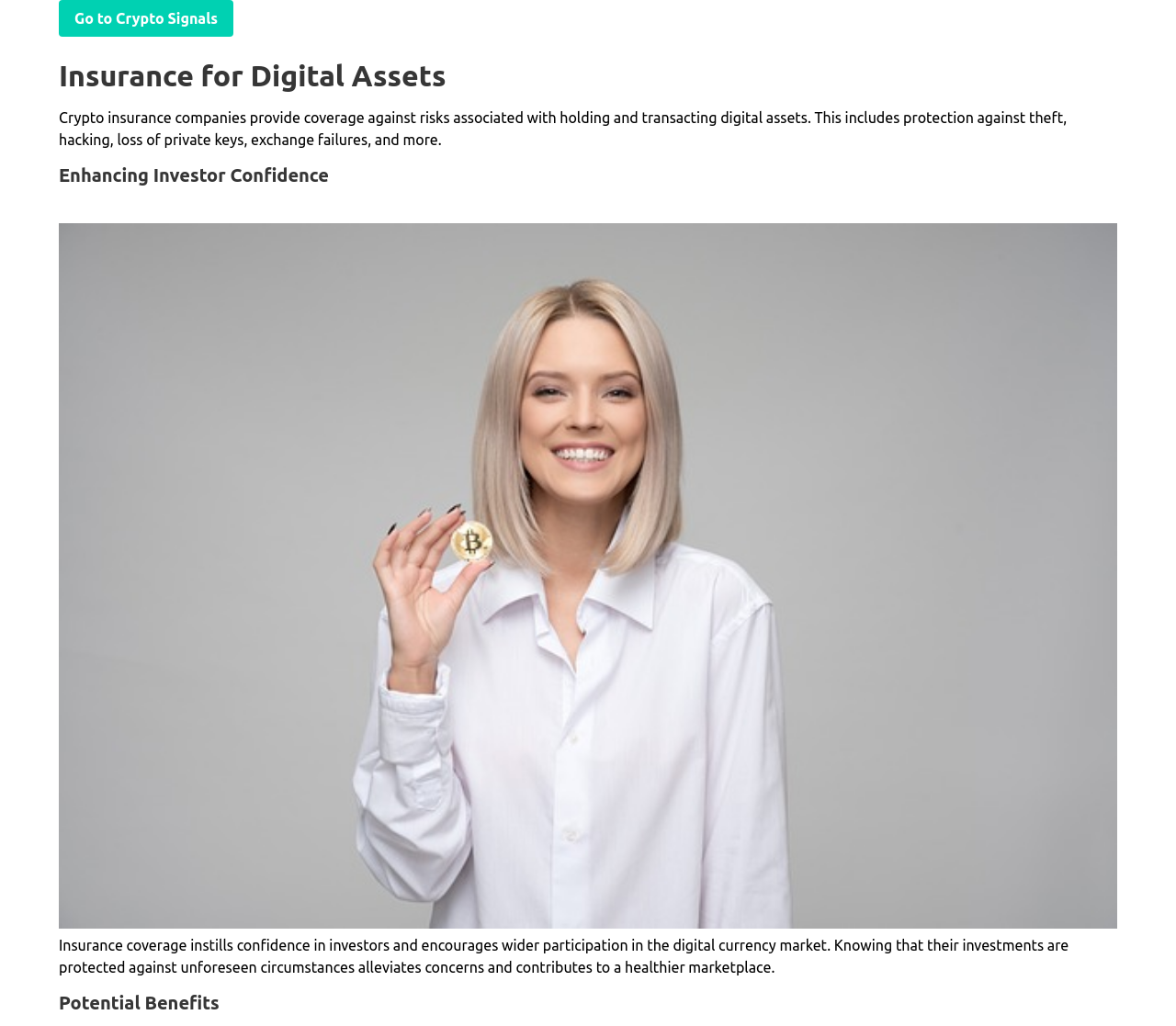Provide a brief response using a word or short phrase to this question:
What is the image on the webpage about?

Cryptos